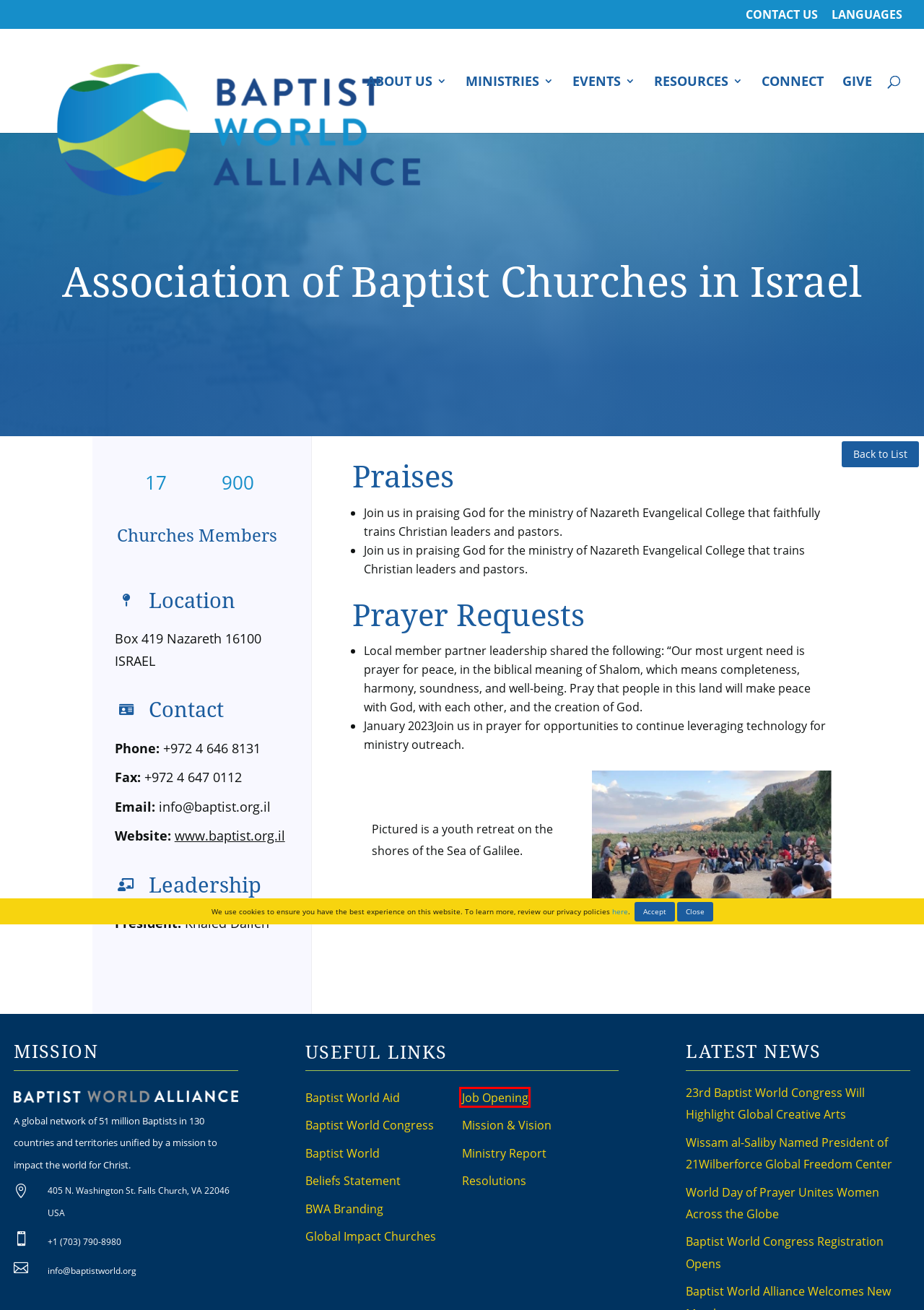You have a screenshot of a webpage with a red bounding box around an element. Identify the webpage description that best fits the new page that appears after clicking the selected element in the red bounding box. Here are the candidates:
A. Baptist World Congress | Baptist World Alliance
B. Connect With Us | Baptist World Alliance
C. Mission & Vision | Baptist World Alliance
D. Global Impact Churches | Baptist World Alliance
E. Job Openings | Baptist World Alliance
F. Press Kit | Baptist World Alliance
G. Baptist World Congress Registration Opens
H. Meet Grace | Baptist World Alliance

E